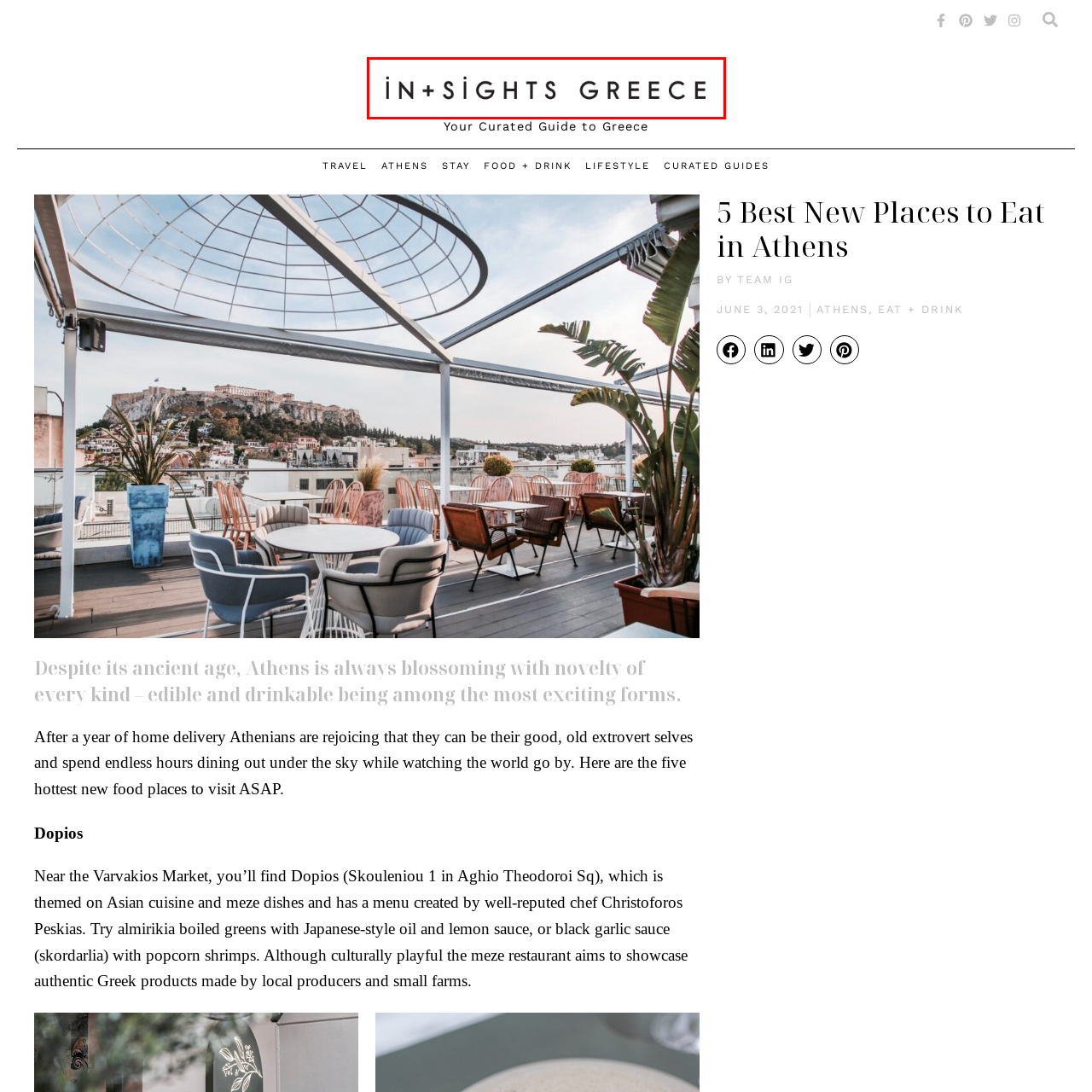Analyze the content inside the red box, What is the tone conveyed by the logo? Provide a short answer using a single word or phrase.

Professional and contemporary